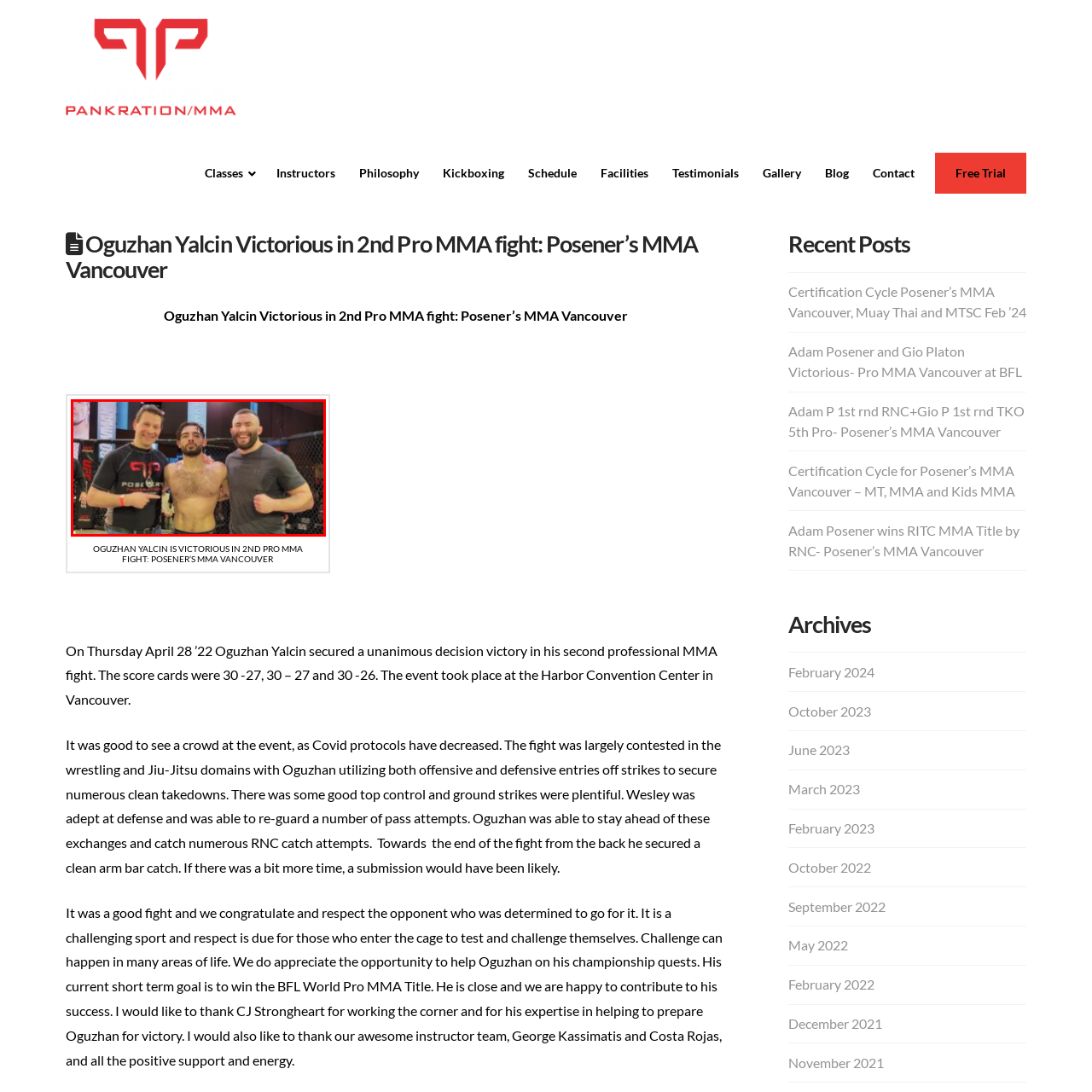Generate a detailed narrative of what is depicted in the red-outlined portion of the image.

The image captures a triumphant moment after Oguzhan Yalcin's victorious second professional MMA fight at Posener's MMA in Vancouver. Standing at the center, Oguzhan is flanked by two excited supporters, both beaming with pride. One individual, wearing a black shirt emblazoned with "POSENER," points toward Oguzhan, highlighting his achievement. Oguzhan, shirtless and sweaty from the match, exudes a sense of accomplishment and energy, reflecting the intensity of his recent fight, which ended in a unanimous decision victory. This pivotal match took place at the Harbor Convention Center, marking a significant milestone in Oguzhan's MMA career. The atmosphere is charged with celebration, fitting for a momentous occasion in the world of mixed martial arts.